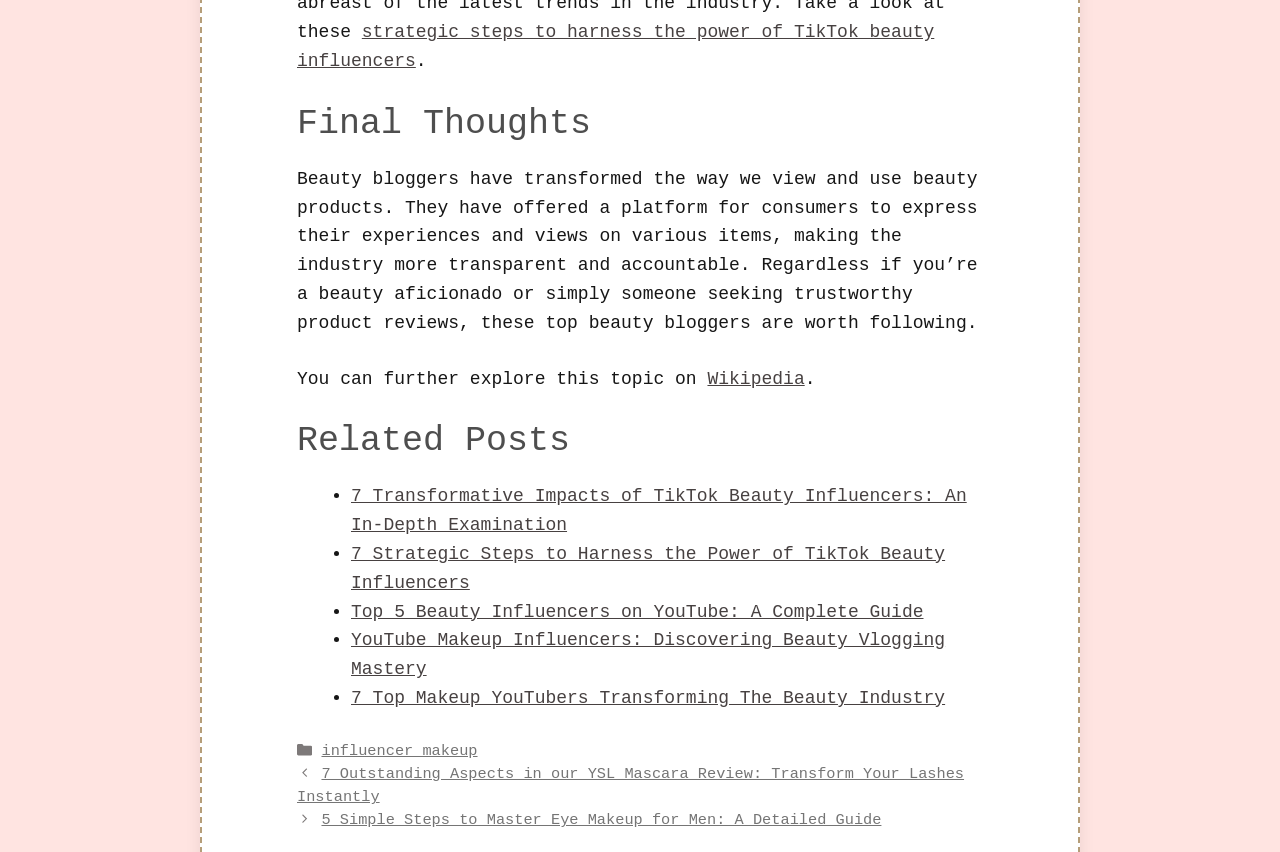What category is the article under?
Please ensure your answer to the question is detailed and covers all necessary aspects.

The footer section of the webpage lists categories, and one of them is 'influencer makeup', which is likely the category under which the current article falls.